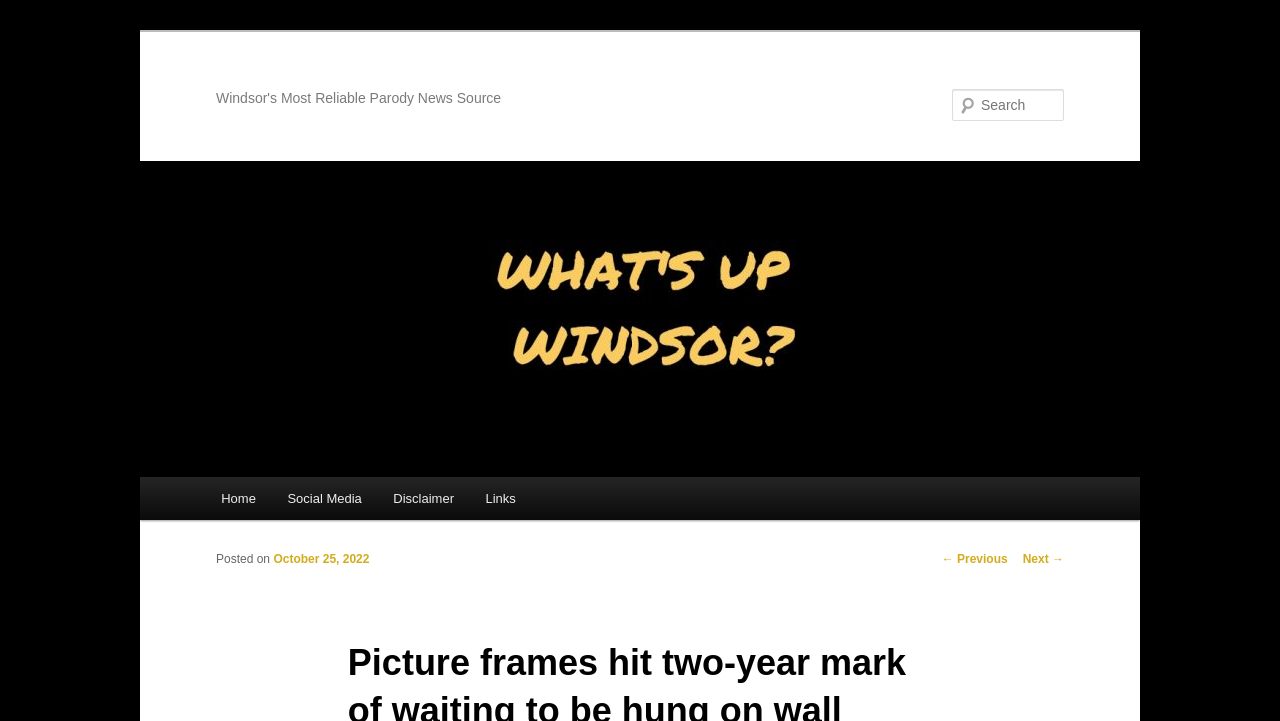Pinpoint the bounding box coordinates of the element to be clicked to execute the instruction: "Search for something".

[0.744, 0.123, 0.831, 0.168]